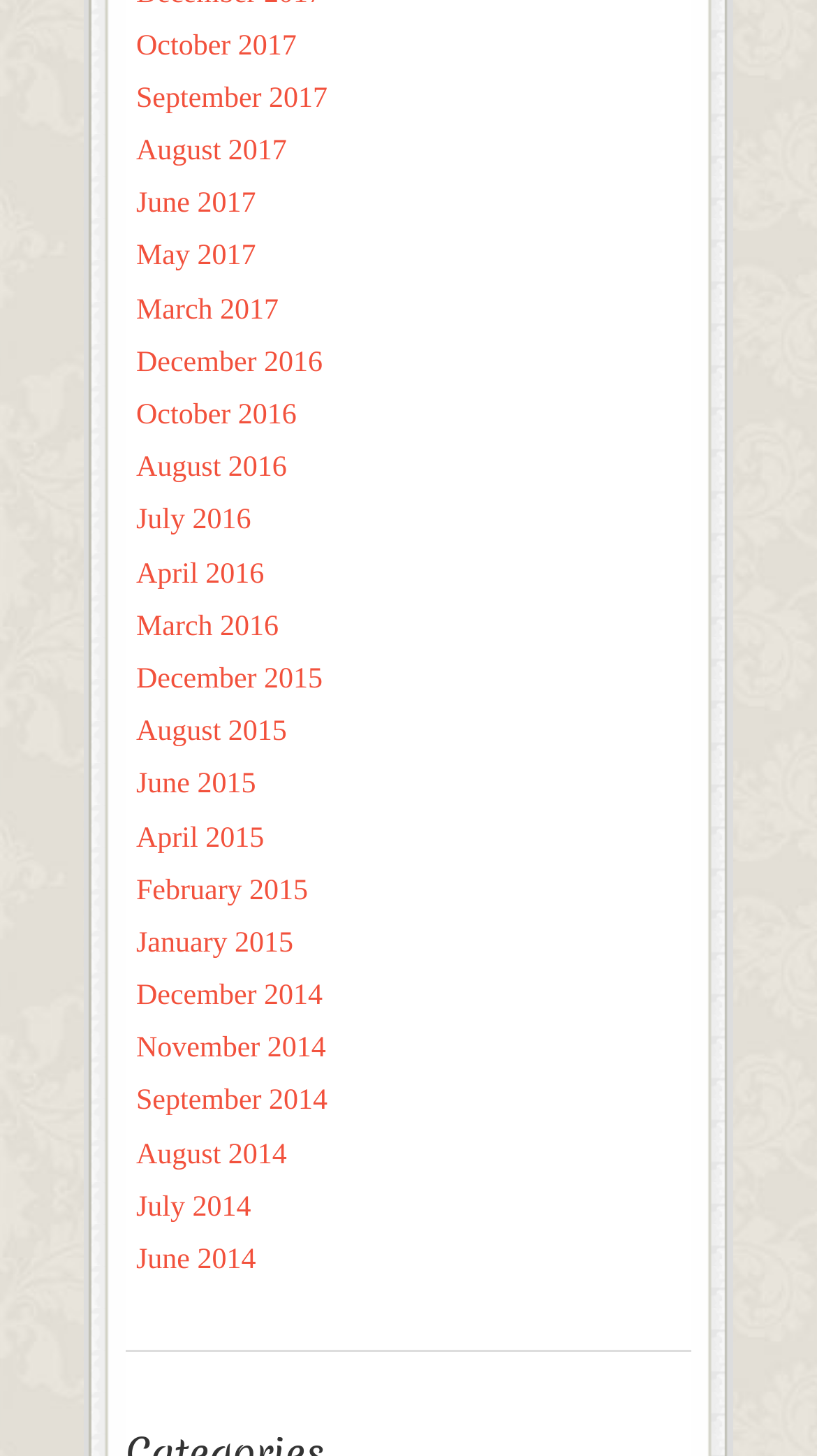Pinpoint the bounding box coordinates of the clickable area needed to execute the instruction: "Search for something". The coordinates should be specified as four float numbers between 0 and 1, i.e., [left, top, right, bottom].

None